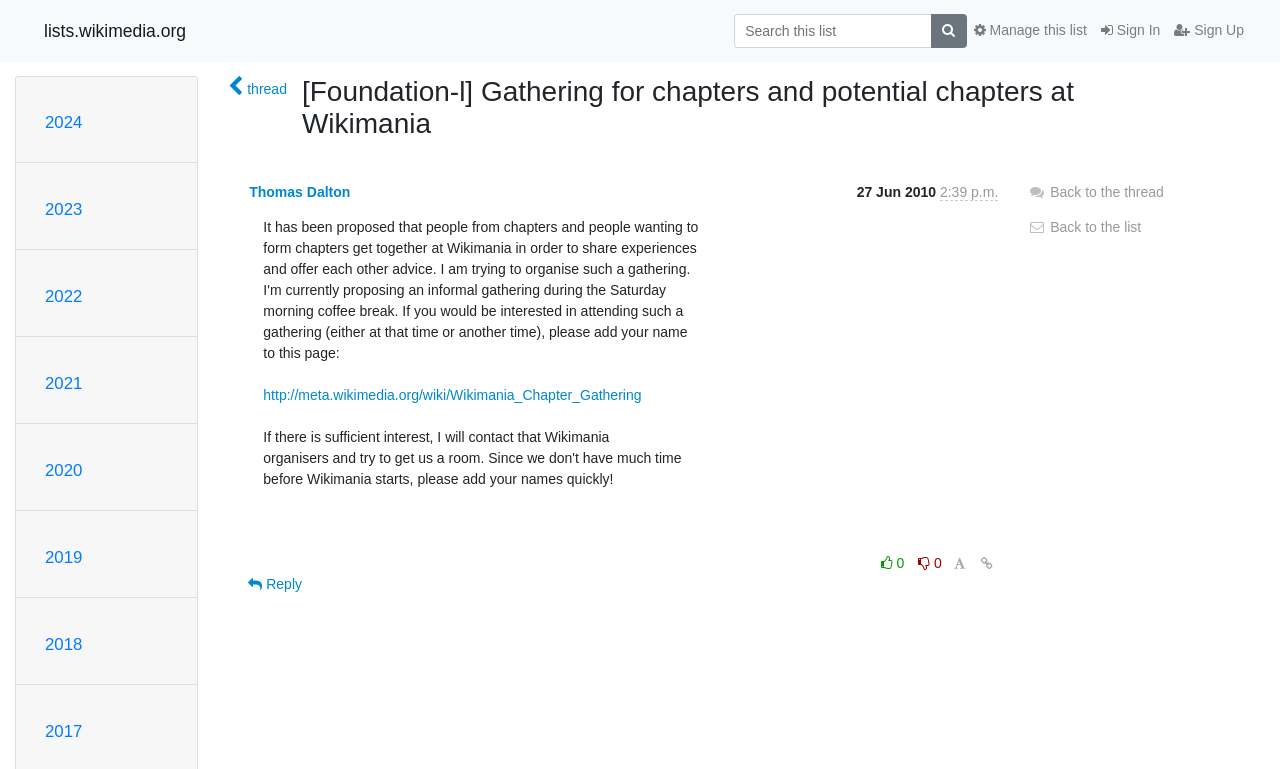What is the purpose of the search box?
Look at the image and answer with only one word or phrase.

Search this list